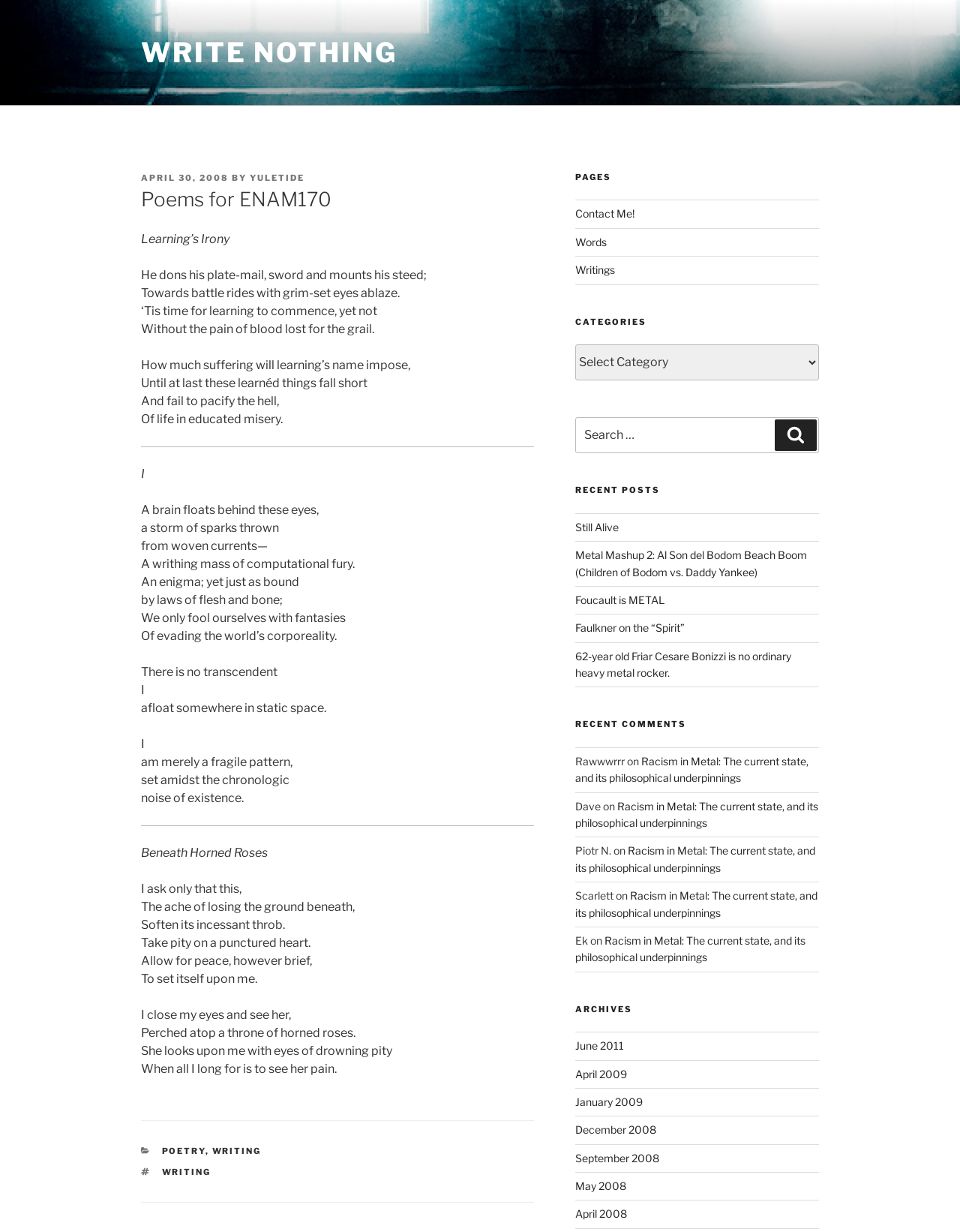Please specify the coordinates of the bounding box for the element that should be clicked to carry out this instruction: "Read about the history of the Saint-Sylvestre Brewery". The coordinates must be four float numbers between 0 and 1, formatted as [left, top, right, bottom].

None